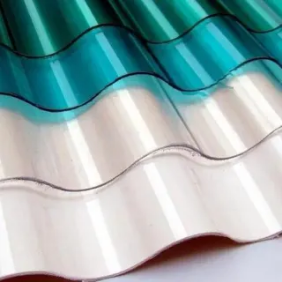What is the benefit of the tile's material in terms of weather resistance? Using the information from the screenshot, answer with a single word or phrase.

Exceptional weather resistance